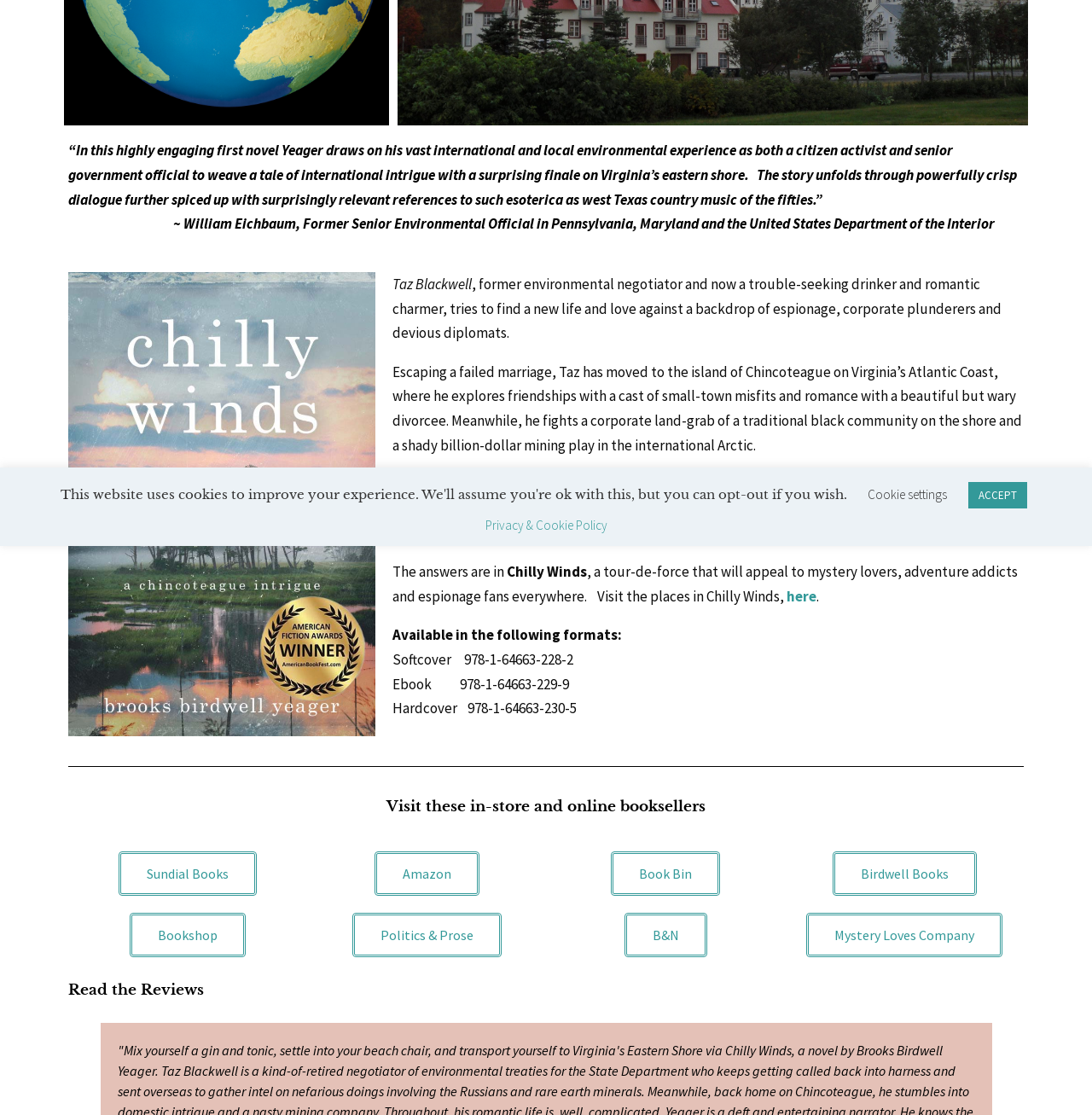Using the given element description, provide the bounding box coordinates (top-left x, top-left y, bottom-right x, bottom-right y) for the corresponding UI element in the screenshot: here

[0.72, 0.526, 0.748, 0.543]